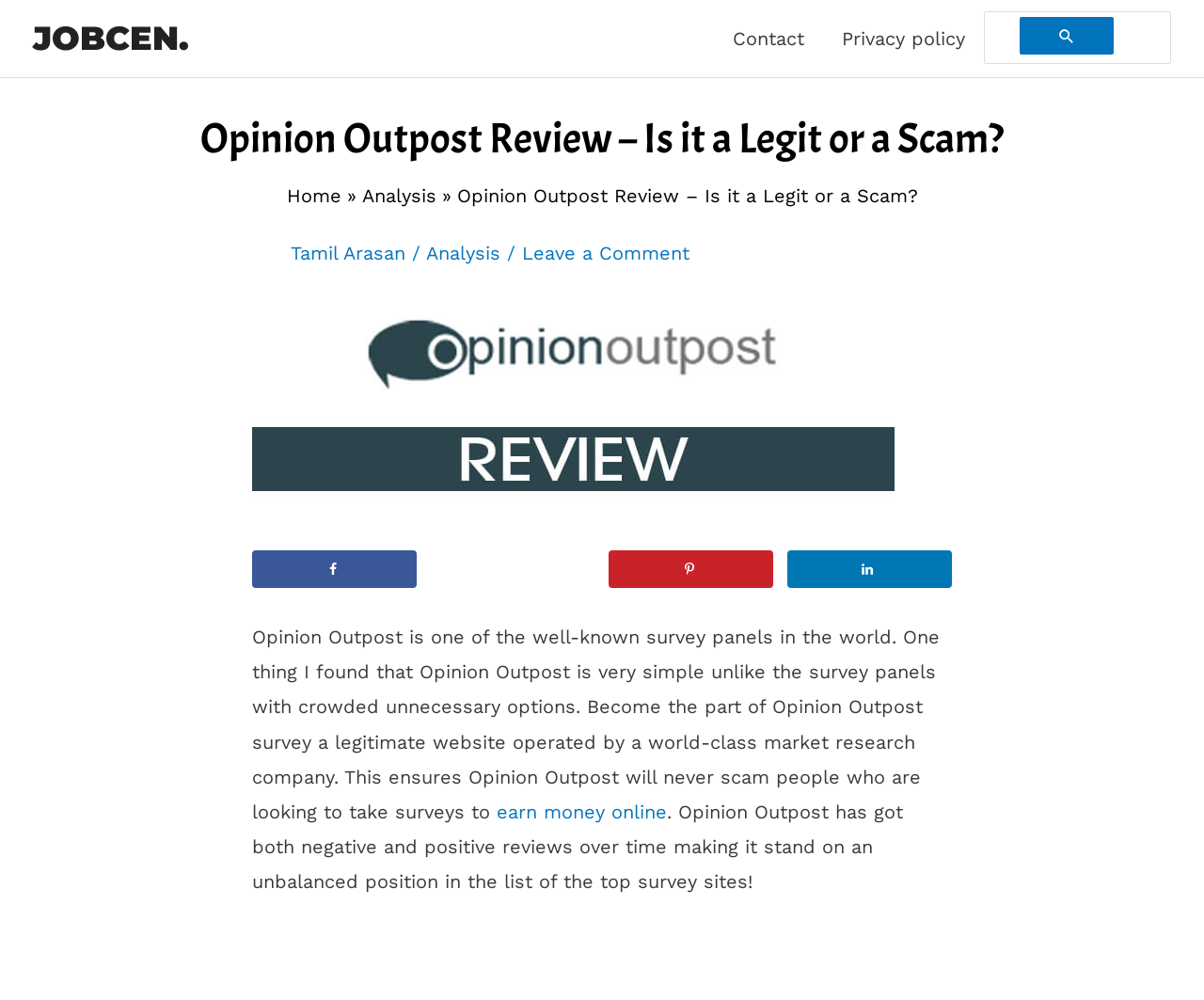Use a single word or phrase to answer the question: What is the type of company operating Opinion Outpost?

Market research company